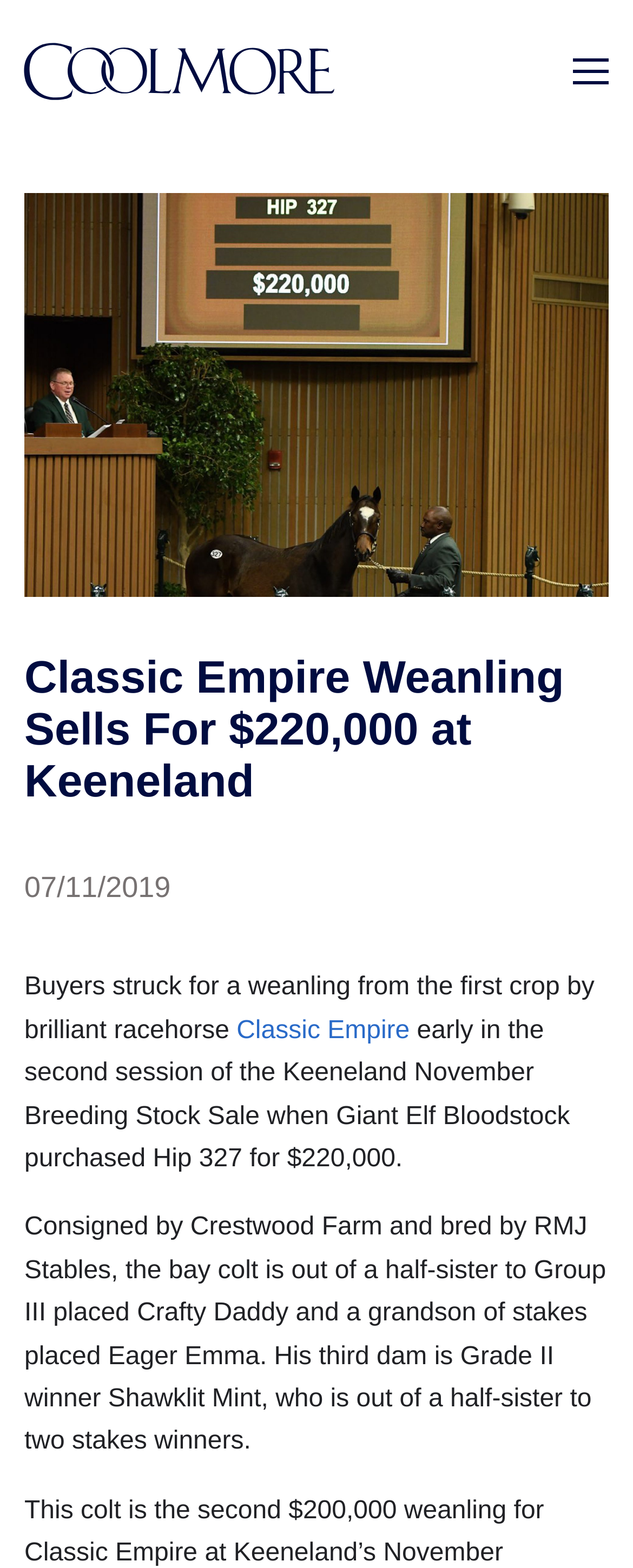What is the price of the weanling?
Please provide a comprehensive answer based on the information in the image.

The price of the weanling can be found in the text '...purchased Hip 327 for $220,000.' which is located in the StaticText element with bounding box coordinates [0.038, 0.648, 0.9, 0.748].